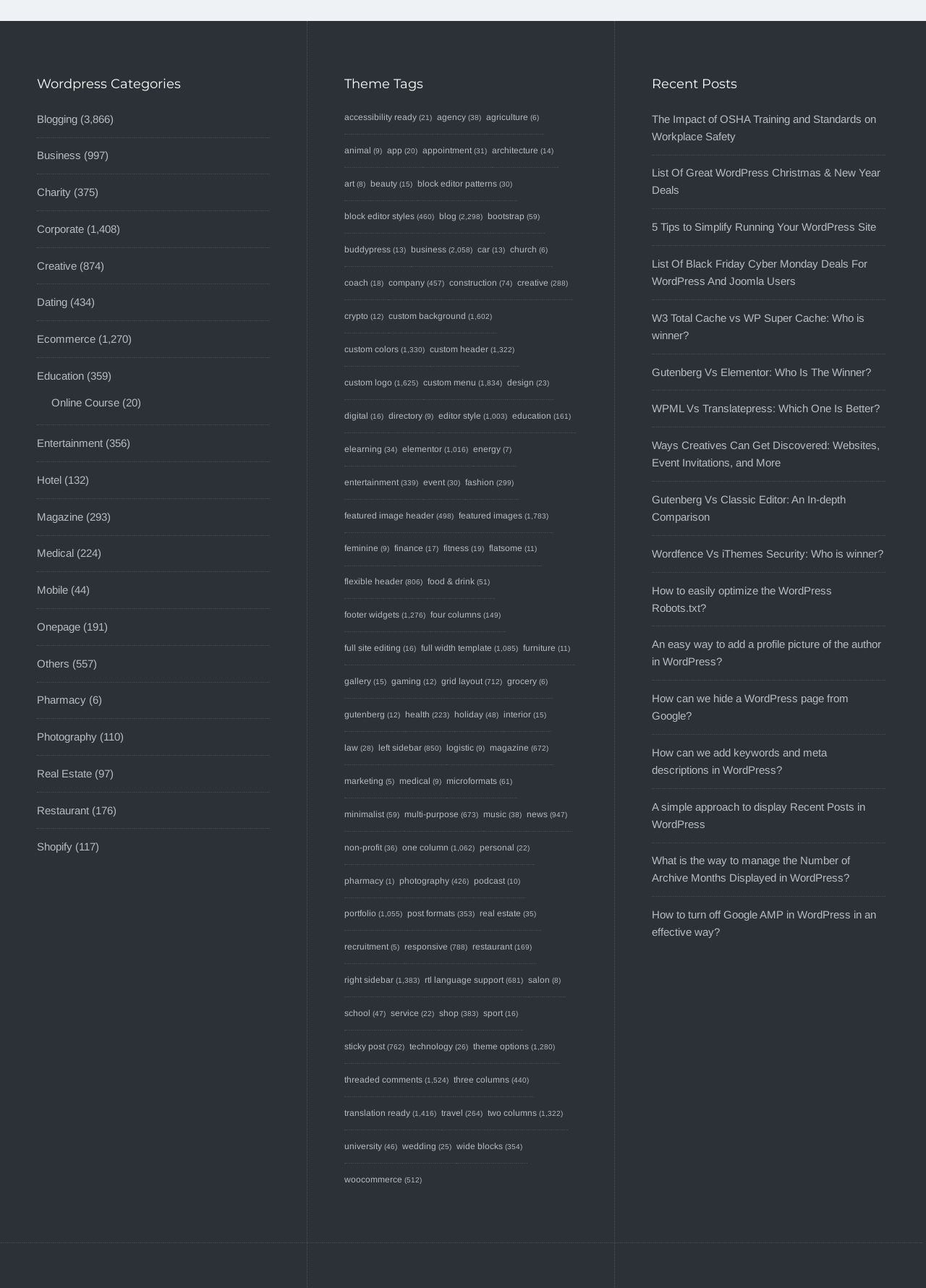What is the category with the most items?
Can you provide a detailed and comprehensive answer to the question?

I looked at the numbers in parentheses next to each category and found that 'Blogging' has the highest number, which is 3,866.